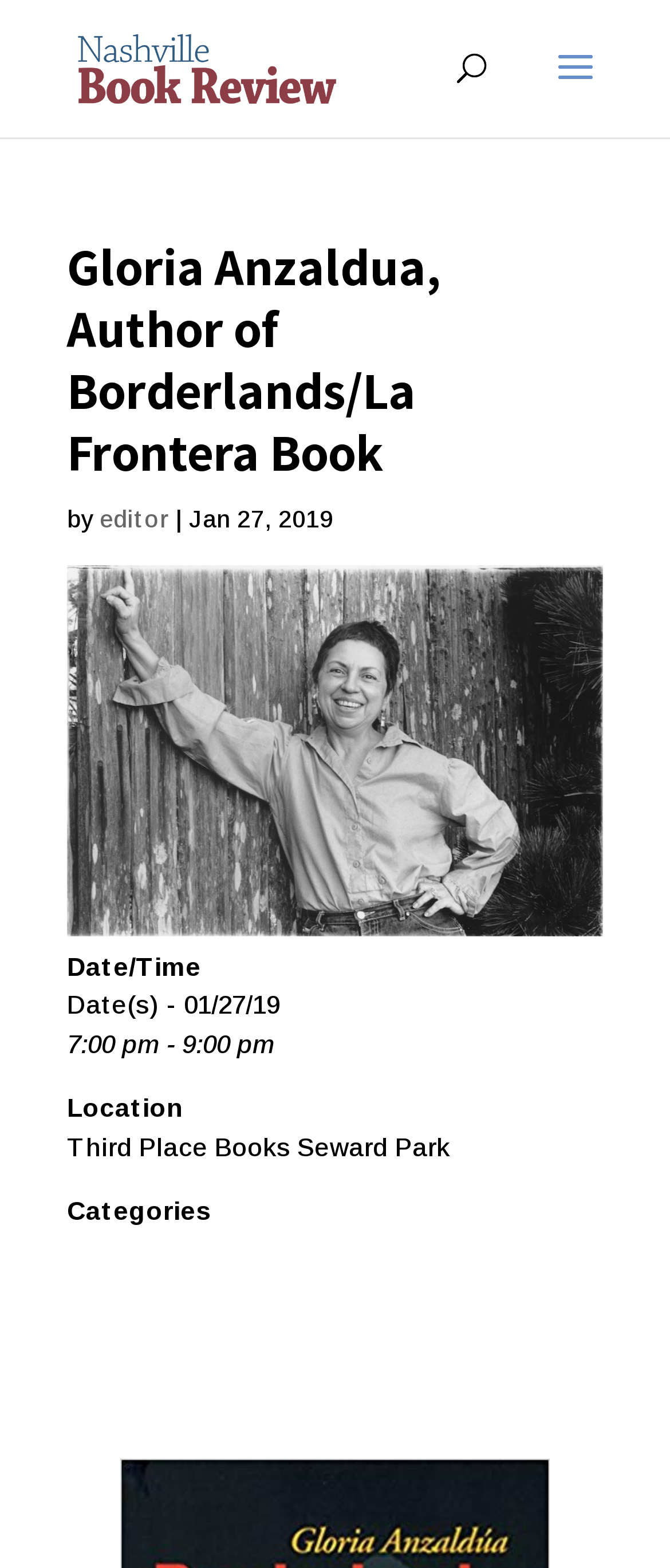What is the location of the event?
Answer the question with a single word or phrase derived from the image.

Third Place Books Seward Park